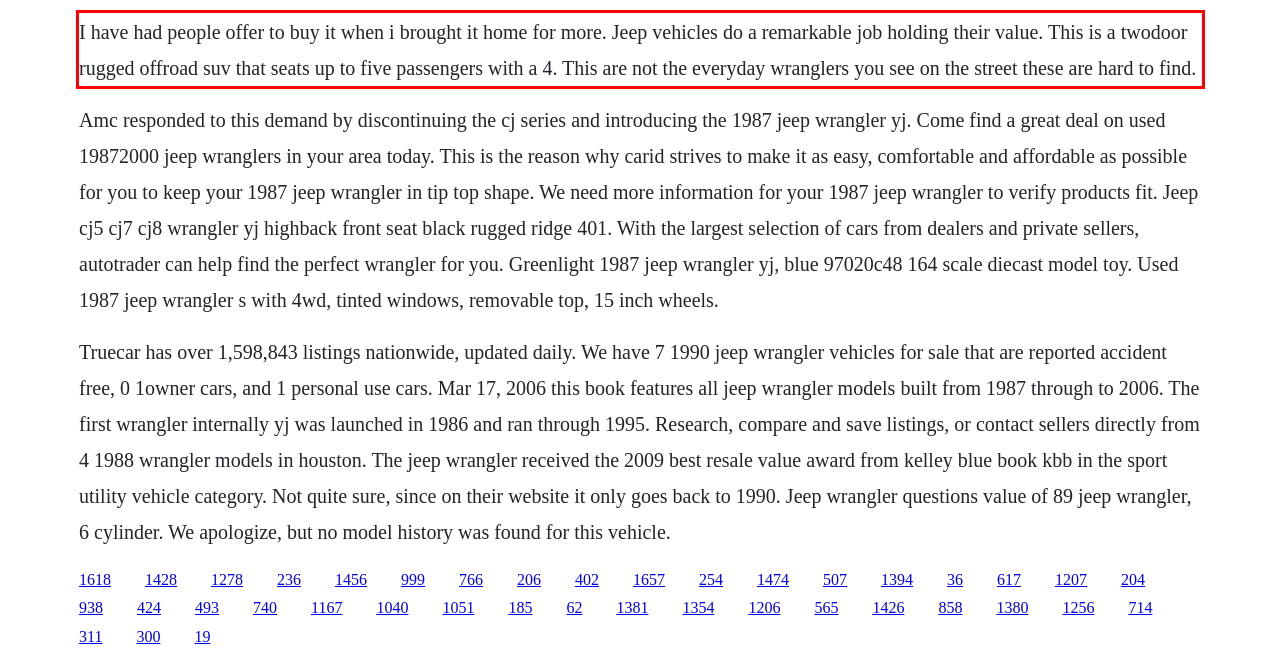Given a screenshot of a webpage containing a red rectangle bounding box, extract and provide the text content found within the red bounding box.

I have had people offer to buy it when i brought it home for more. Jeep vehicles do a remarkable job holding their value. This is a twodoor rugged offroad suv that seats up to five passengers with a 4. This are not the everyday wranglers you see on the street these are hard to find.